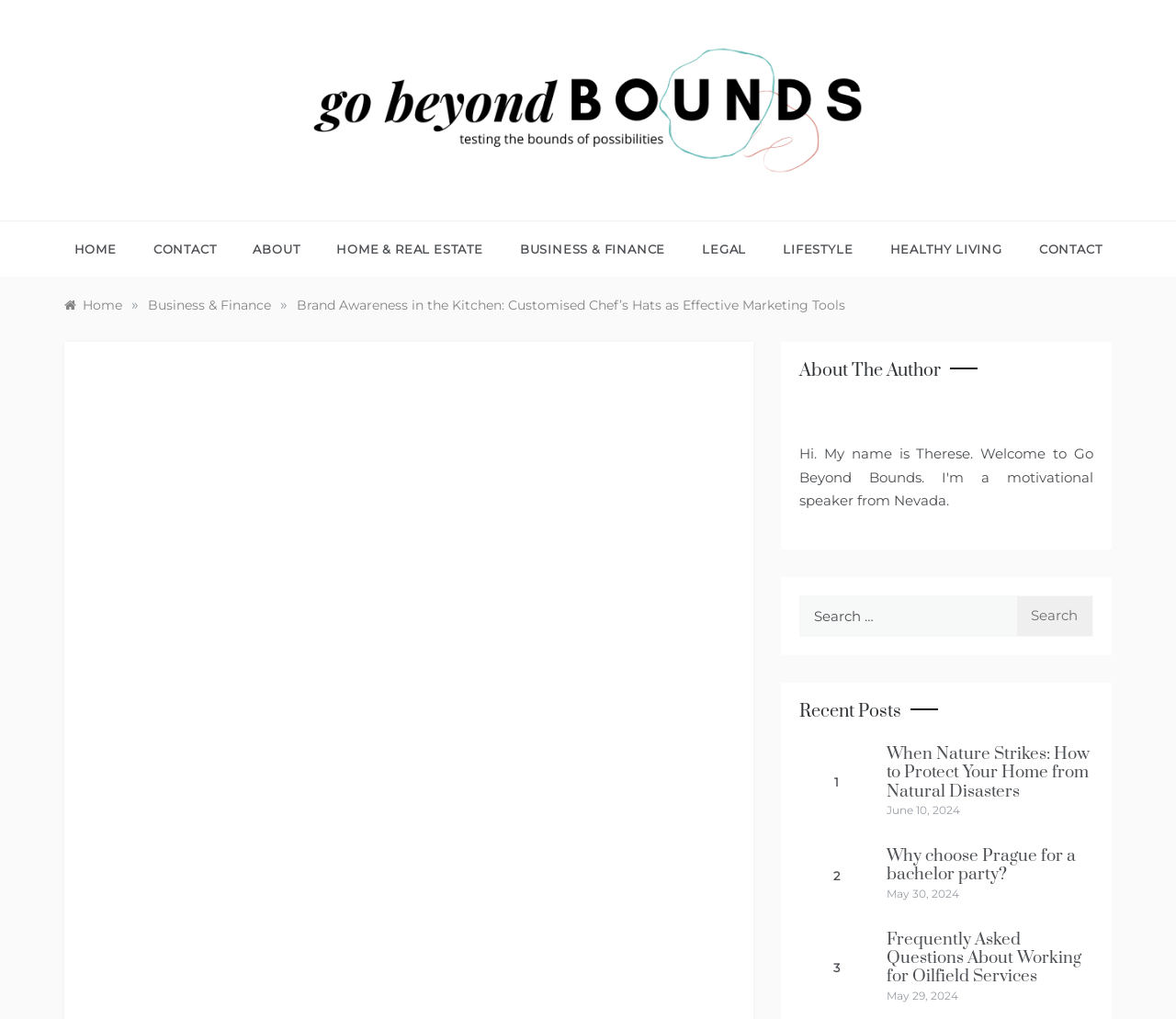Describe all the significant parts and information present on the webpage.

The webpage appears to be a blog or article page focused on brand awareness in the culinary industry. At the top, there is a logo and a navigation menu with links to various categories, including Home, Contact, About, and more. Below the navigation menu, there is a breadcrumbs section showing the current page's location in the website's hierarchy.

The main content area is divided into several sections. The first section has a heading "Brand Awareness in the Kitchen: Customised Chef's Hats as Effective Marketing Tools" and a subheading "Testing the Bounds of Possibilities". Below this, there is an author section with a photo and a heading "About The Author".

To the right of the author section, there is a search bar with a button. Below the search bar, there is a section titled "Recent Posts" with three article previews. Each preview includes an image, a heading, and a date. The articles are titled "When Nature Strikes: How to Protect Your Home from Natural Disasters", "Why choose Prague for a bachelor party?", and "Frequently Asked Questions About Working for Oilfield Services".

Overall, the webpage has a clean and organized layout, with a focus on presenting articles and blog posts in a clear and readable manner.